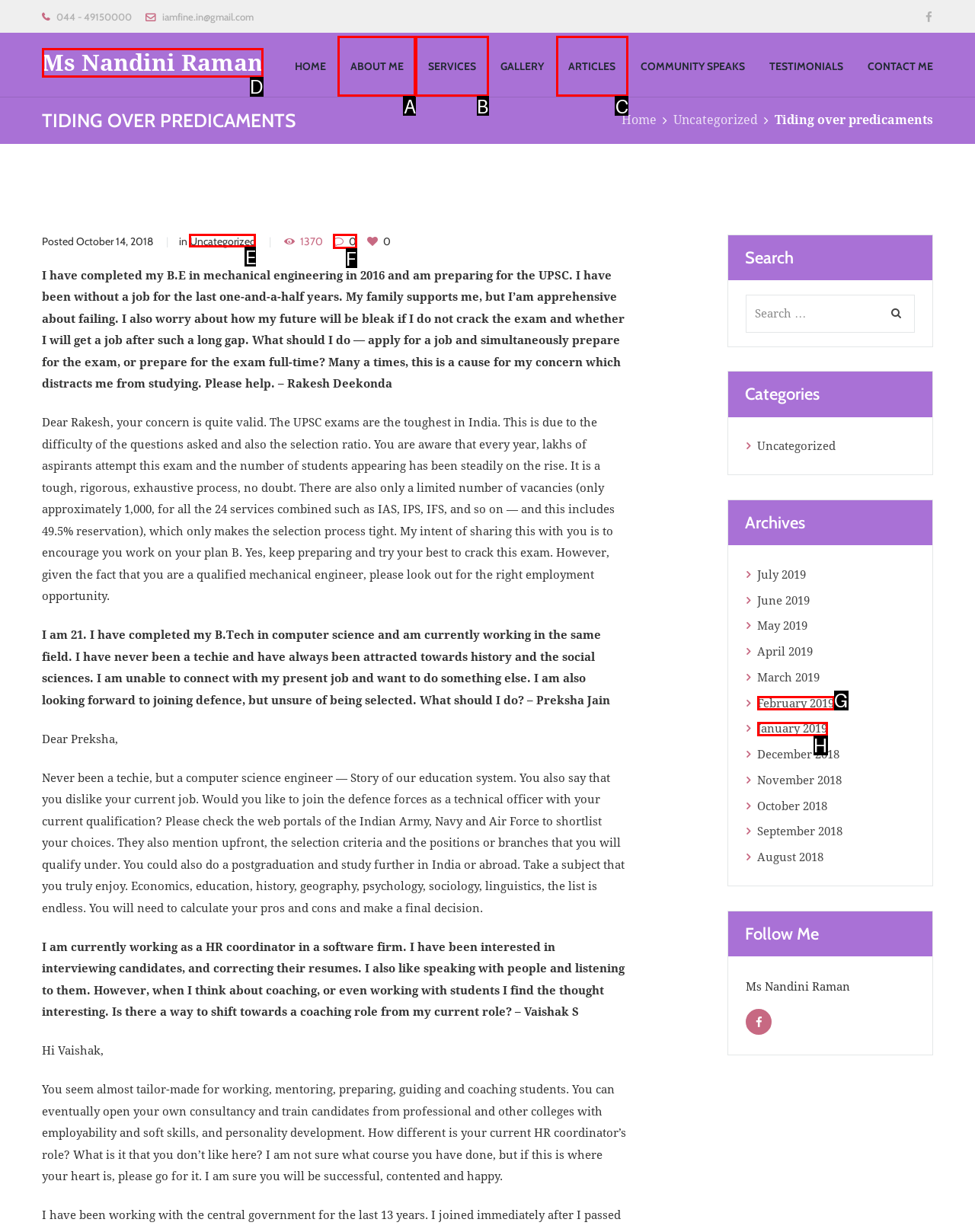With the description: January 2019, find the option that corresponds most closely and answer with its letter directly.

H